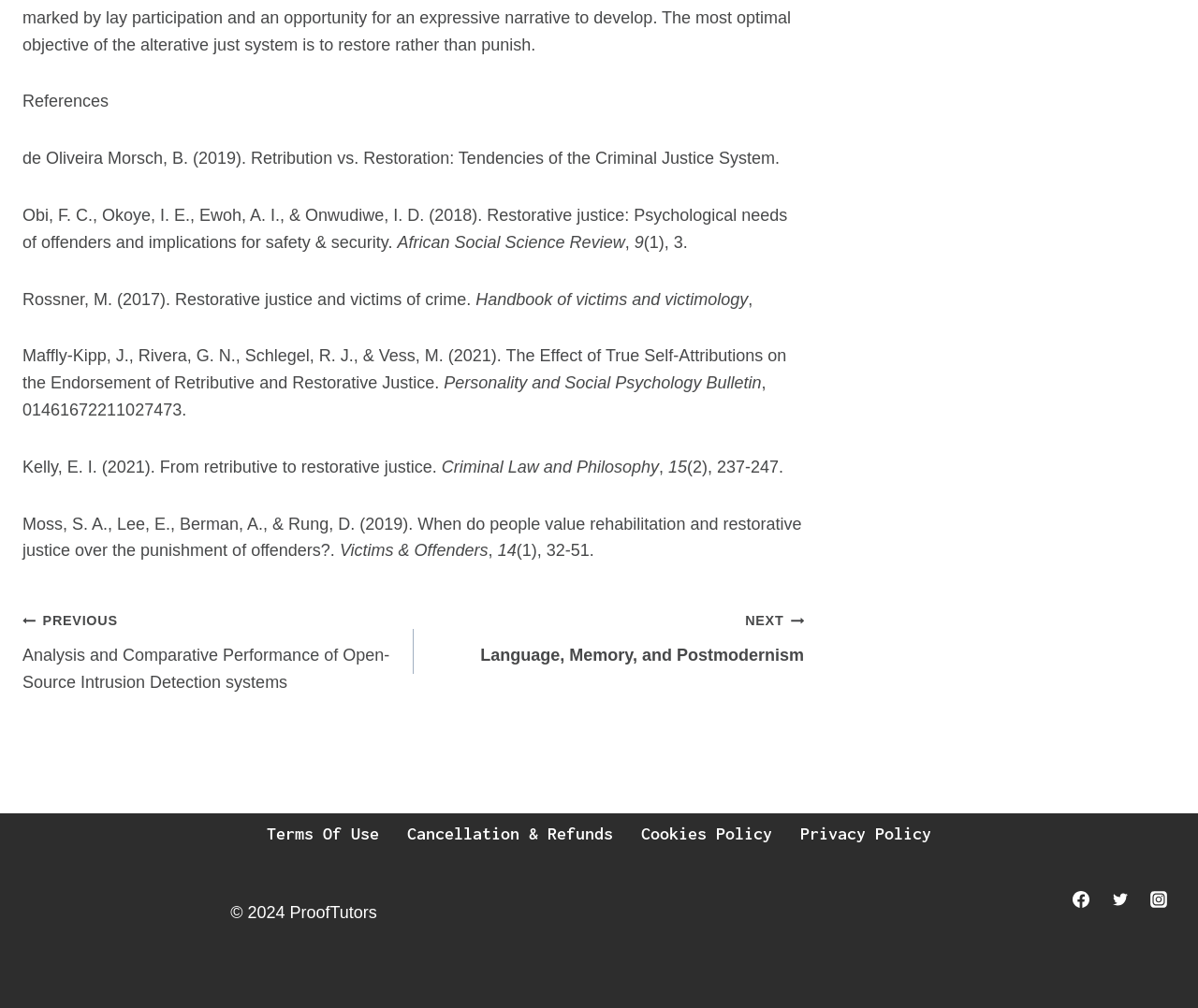Specify the bounding box coordinates of the region I need to click to perform the following instruction: "Go to the 'Facebook' page". The coordinates must be four float numbers in the range of 0 to 1, i.e., [left, top, right, bottom].

[0.888, 0.875, 0.917, 0.909]